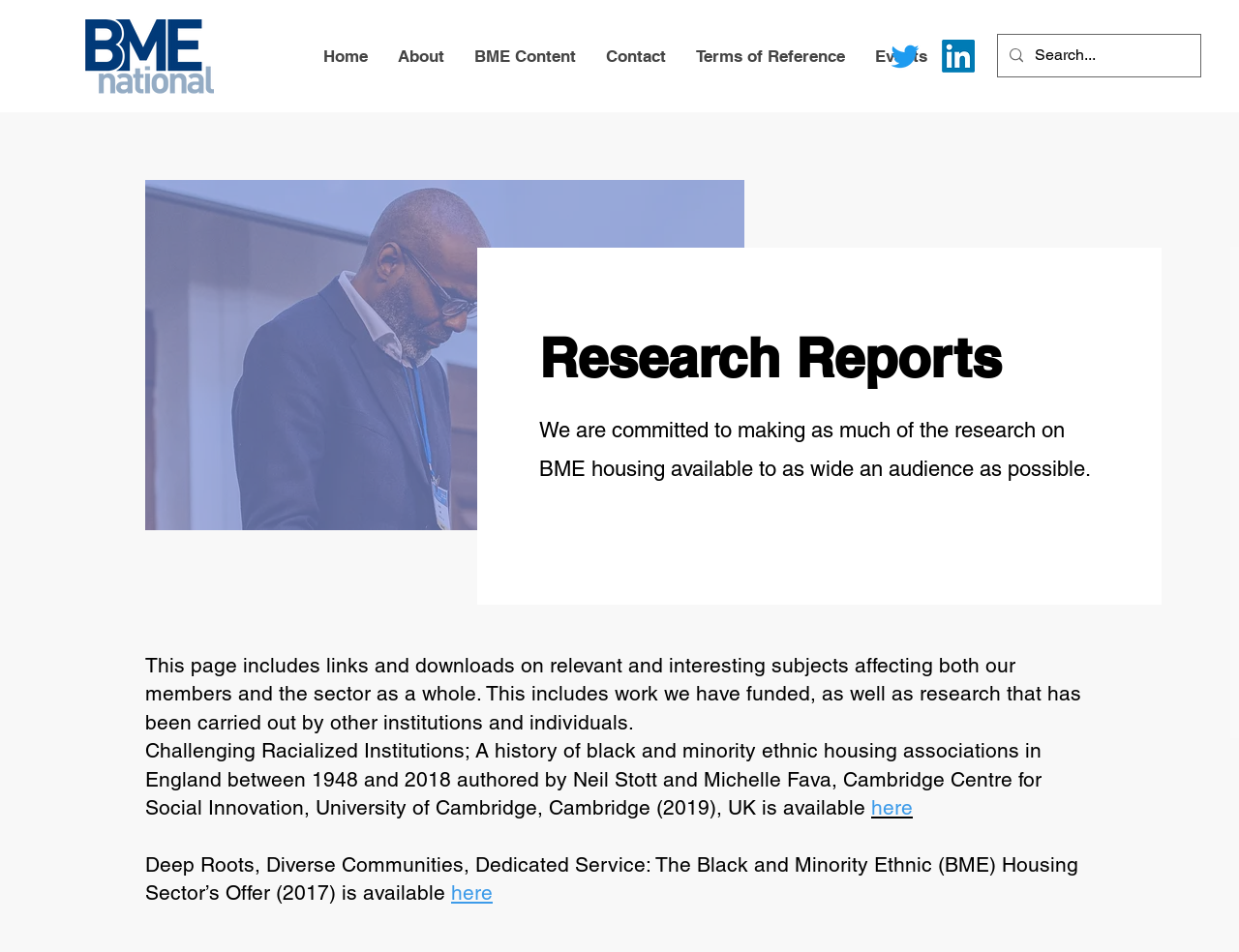Determine the bounding box coordinates of the region to click in order to accomplish the following instruction: "Download Deep Roots, Diverse Communities, Dedicated Service". Provide the coordinates as four float numbers between 0 and 1, specifically [left, top, right, bottom].

[0.364, 0.925, 0.398, 0.95]